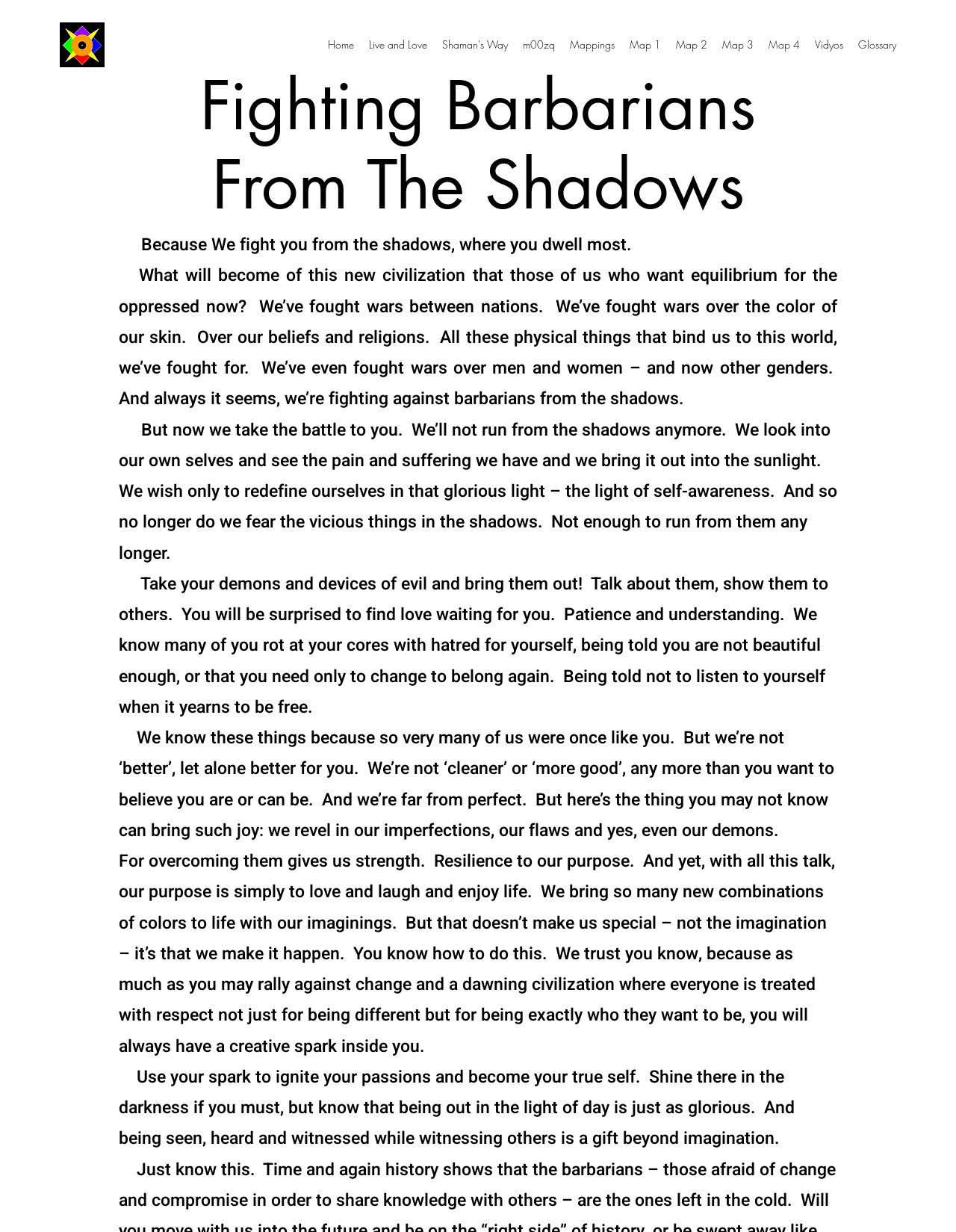Provide the bounding box coordinates for the UI element that is described as: "Alan’s Money Blog".

None